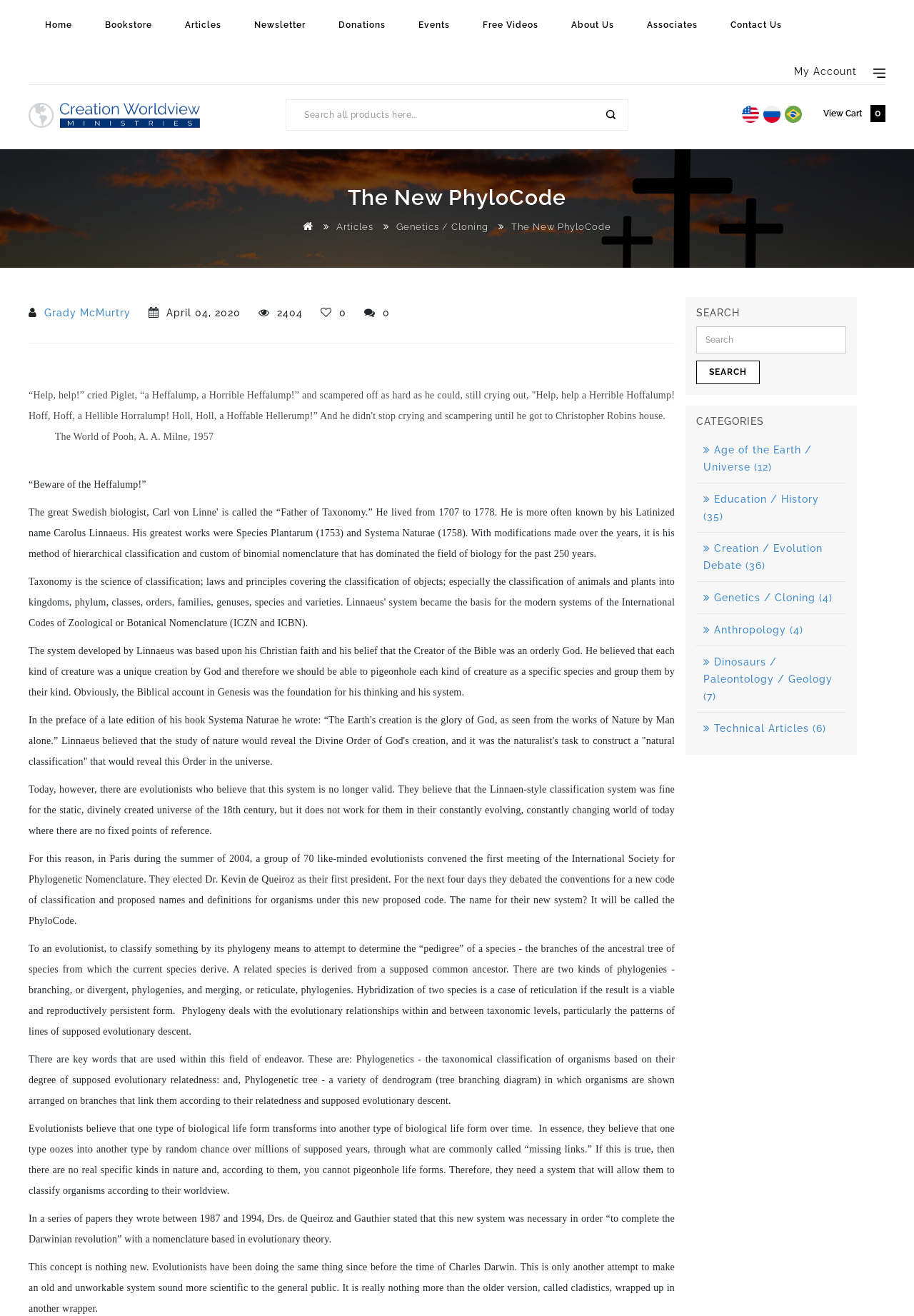Determine the bounding box coordinates of the region that needs to be clicked to achieve the task: "Search for products".

[0.313, 0.076, 0.648, 0.099]